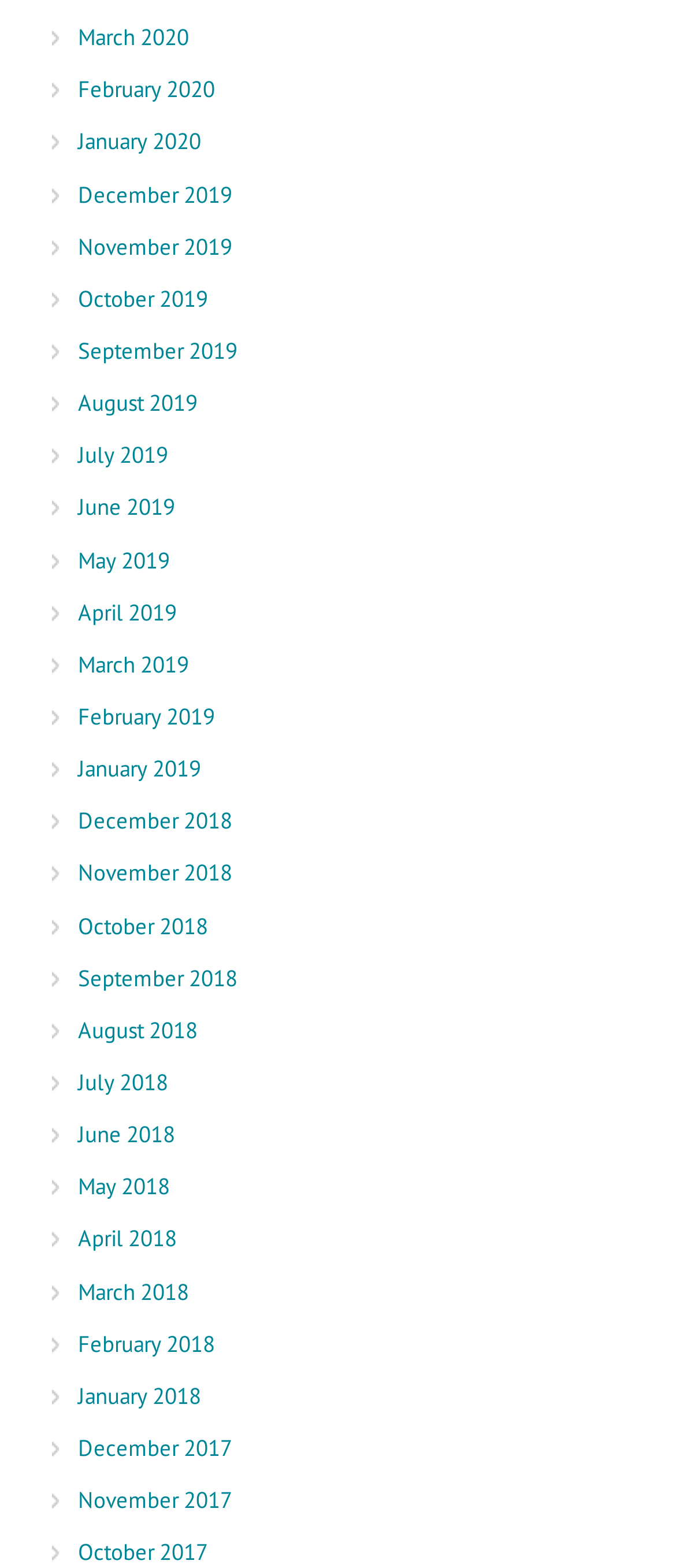Please determine the bounding box coordinates for the element that should be clicked to follow these instructions: "view March 2020".

[0.115, 0.015, 0.279, 0.033]